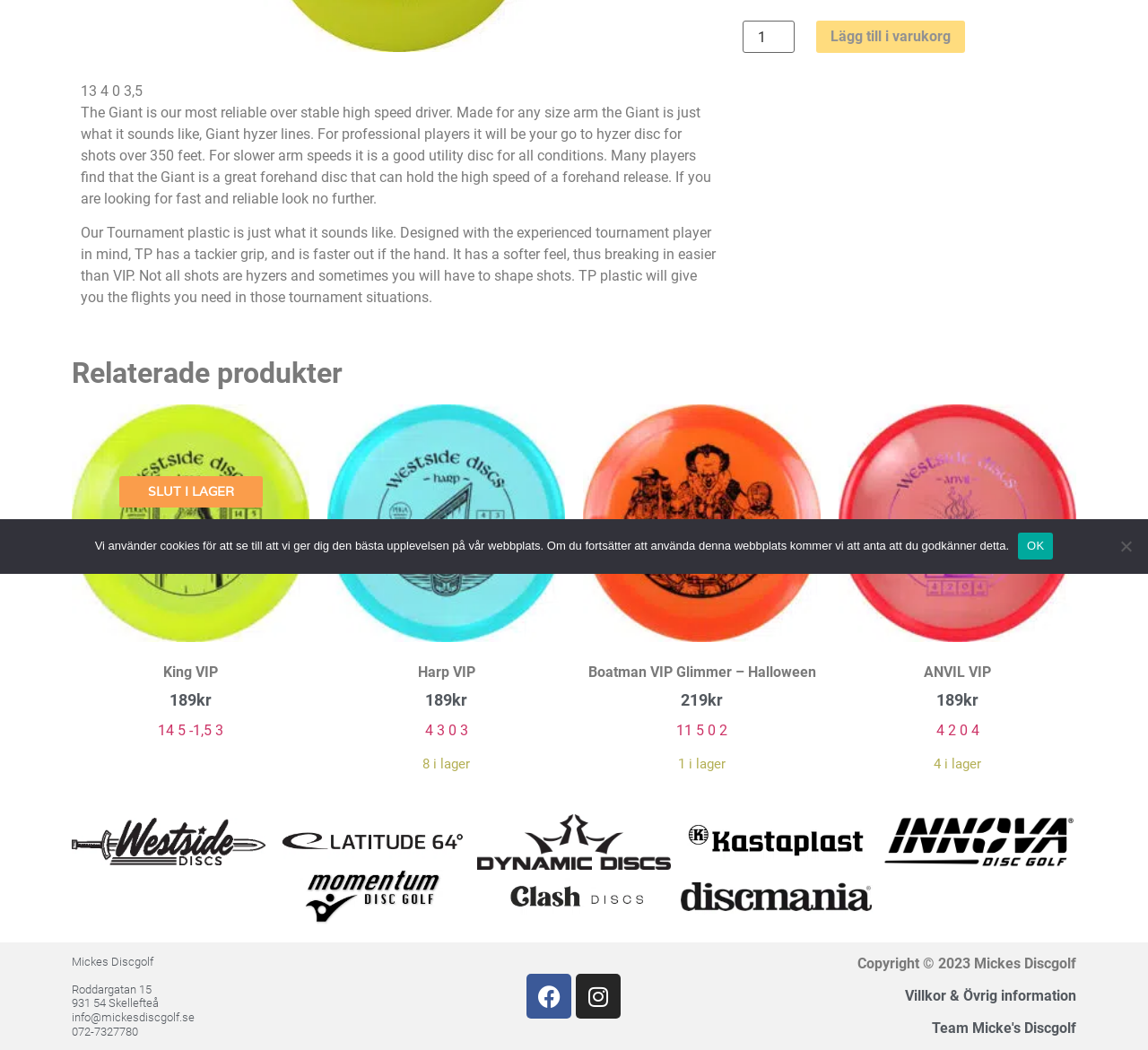Provide the bounding box coordinates for the specified HTML element described in this description: "Villkor & Övrig information". The coordinates should be four float numbers ranging from 0 to 1, in the format [left, top, right, bottom].

[0.788, 0.941, 0.937, 0.957]